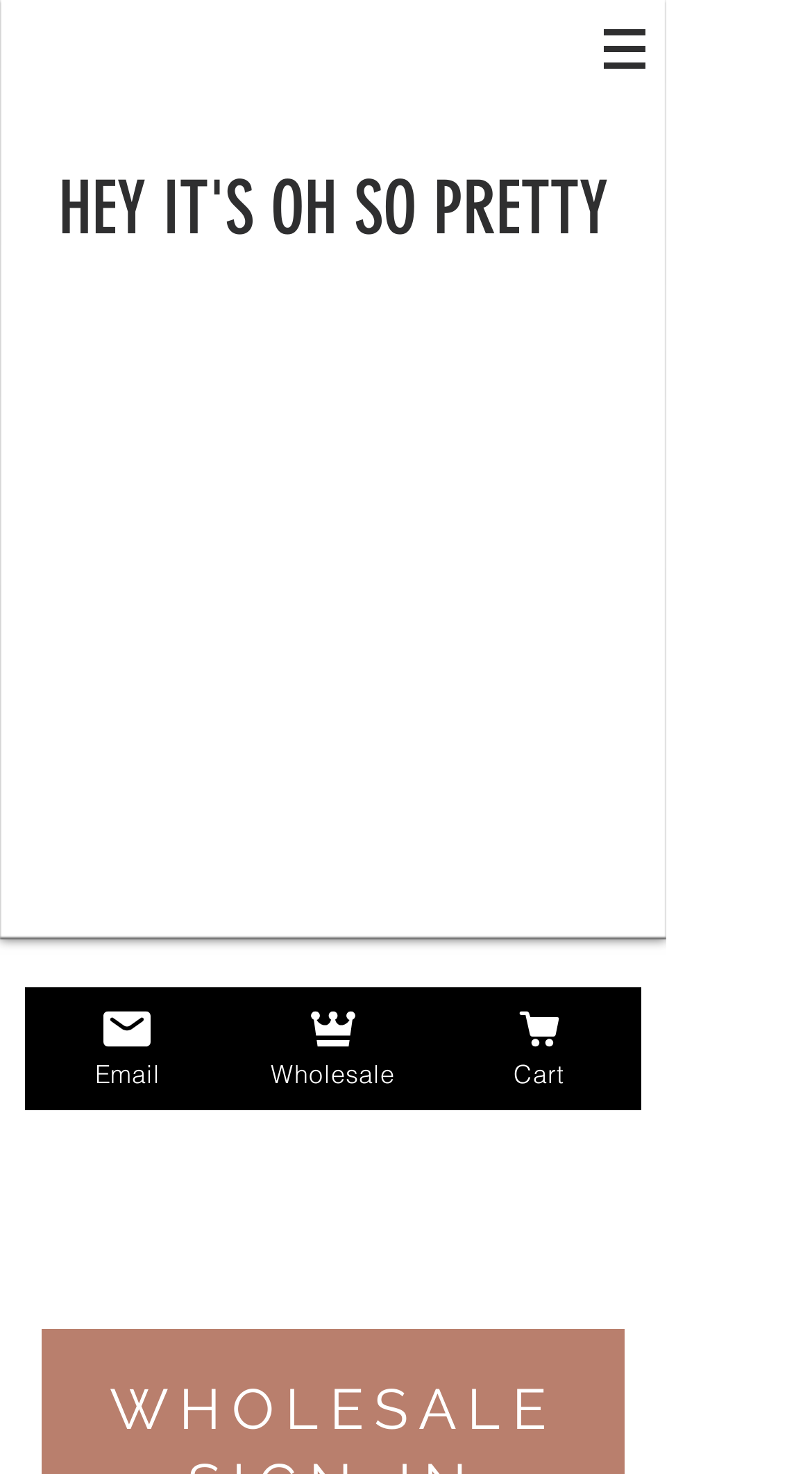Detail the features and information presented on the webpage.

The webpage is titled "Wholesale | Hey It's Oh So Pretty" and features a navigation menu at the top right corner, indicated by a button with a popup menu. The menu is accompanied by a small image. 

Below the navigation menu, a prominent heading "HEY IT'S OH SO PRETTY" spans across the top section of the page. 

On the left side of the page, there are three links: "Email", "Wholesale", and "Cart", each accompanied by a small image. The links are stacked vertically, with "Email" at the top, followed by "Wholesale", and then "Cart" at the bottom.